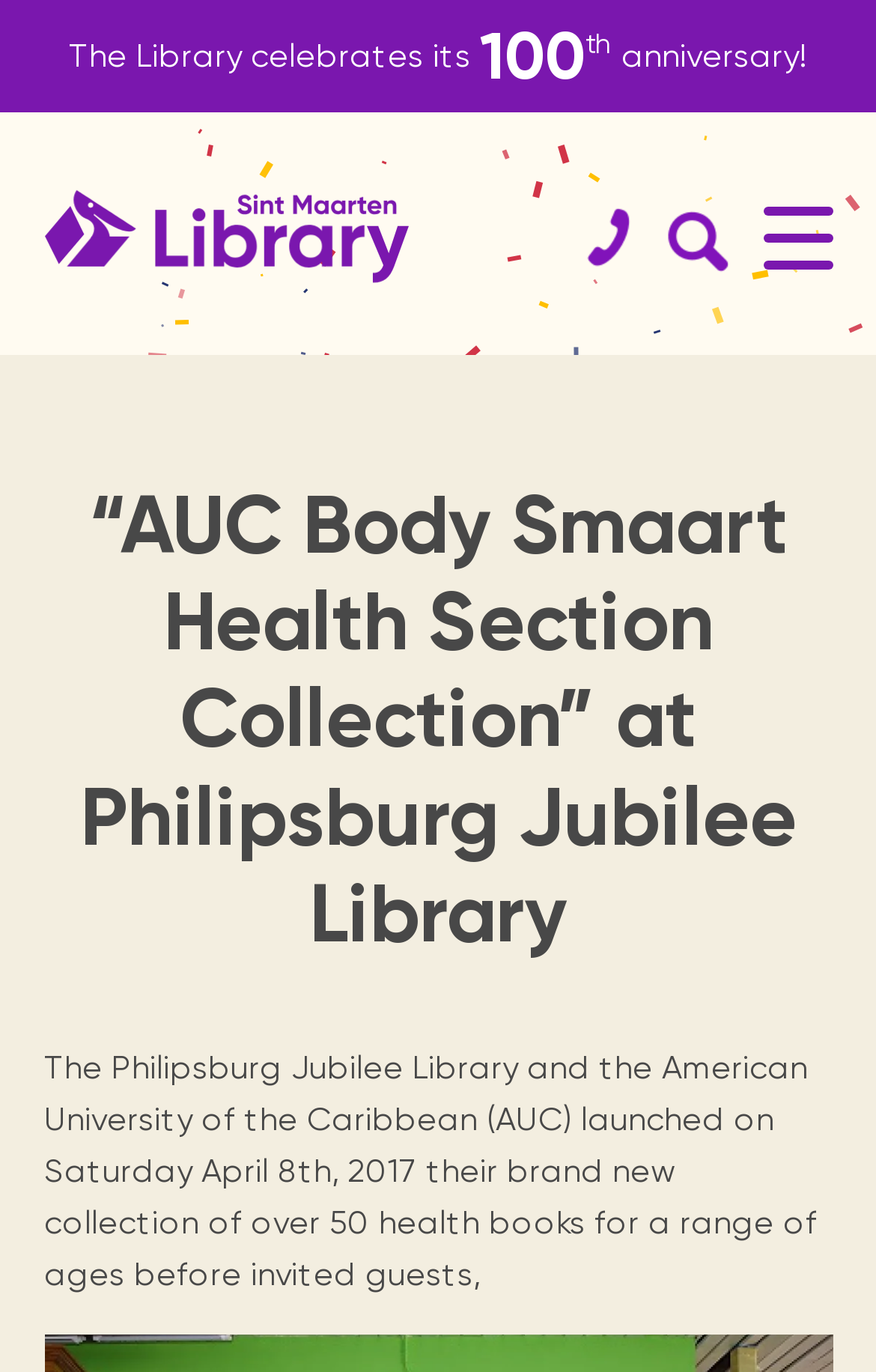Please identify the bounding box coordinates of the clickable area that will allow you to execute the instruction: "Search for books".

[0.05, 0.347, 0.95, 0.43]